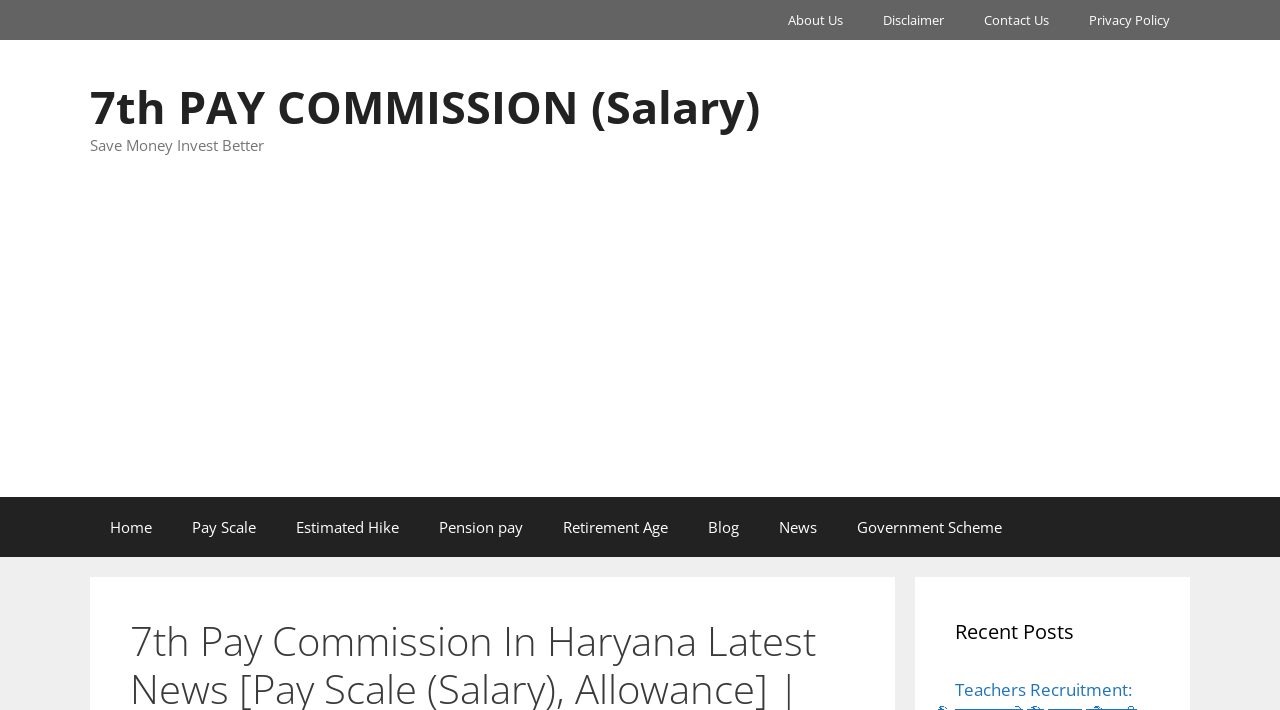Identify and extract the heading text of the webpage.

7th Pay Commission In Haryana Latest News [Pay Scale (Salary), Allowance] | Hindi